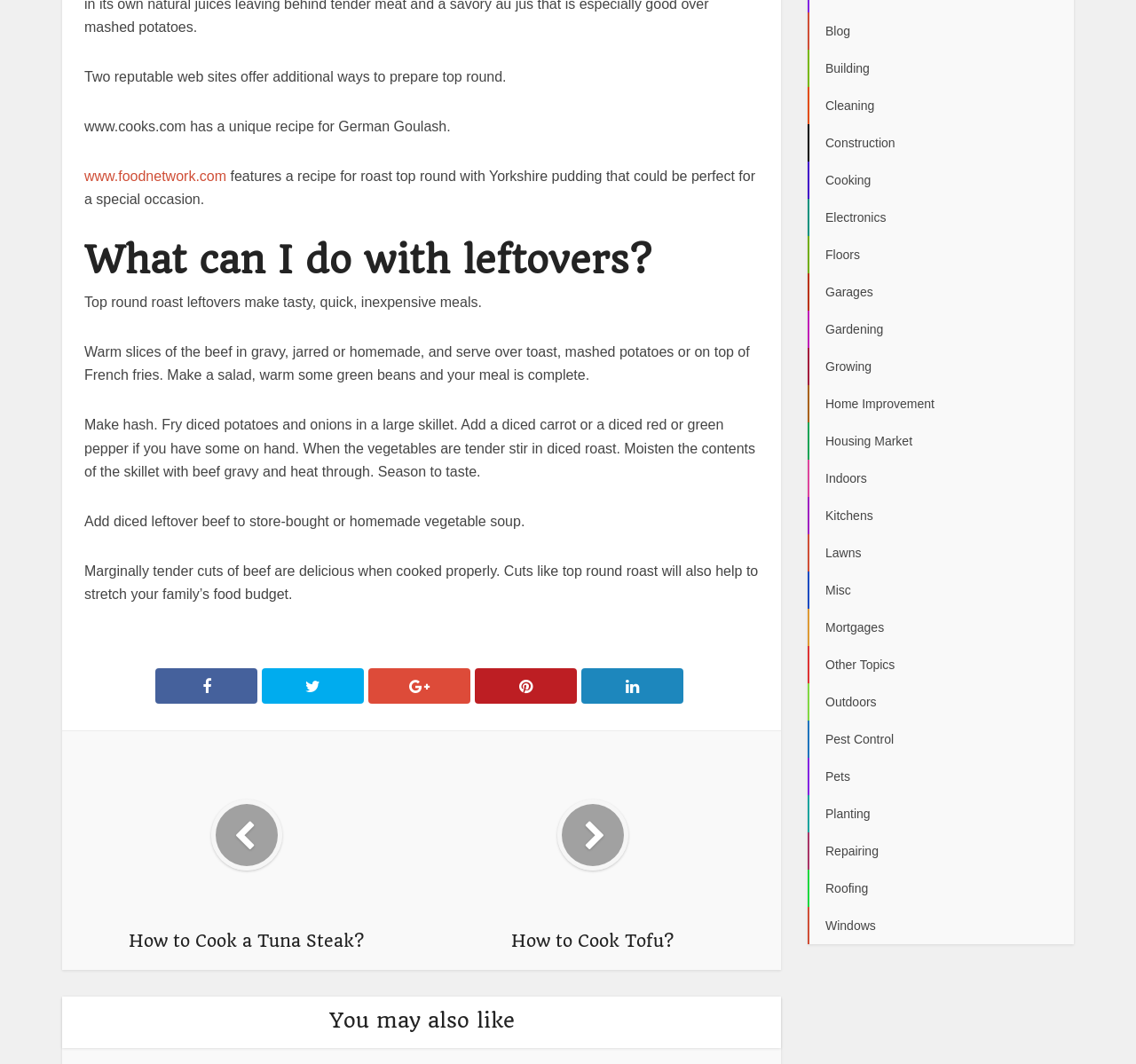Given the description Floors, predict the bounding box coordinates of the UI element. Ensure the coordinates are in the format (top-left x, top-left y, bottom-right x, bottom-right y) and all values are between 0 and 1.

[0.711, 0.222, 0.945, 0.257]